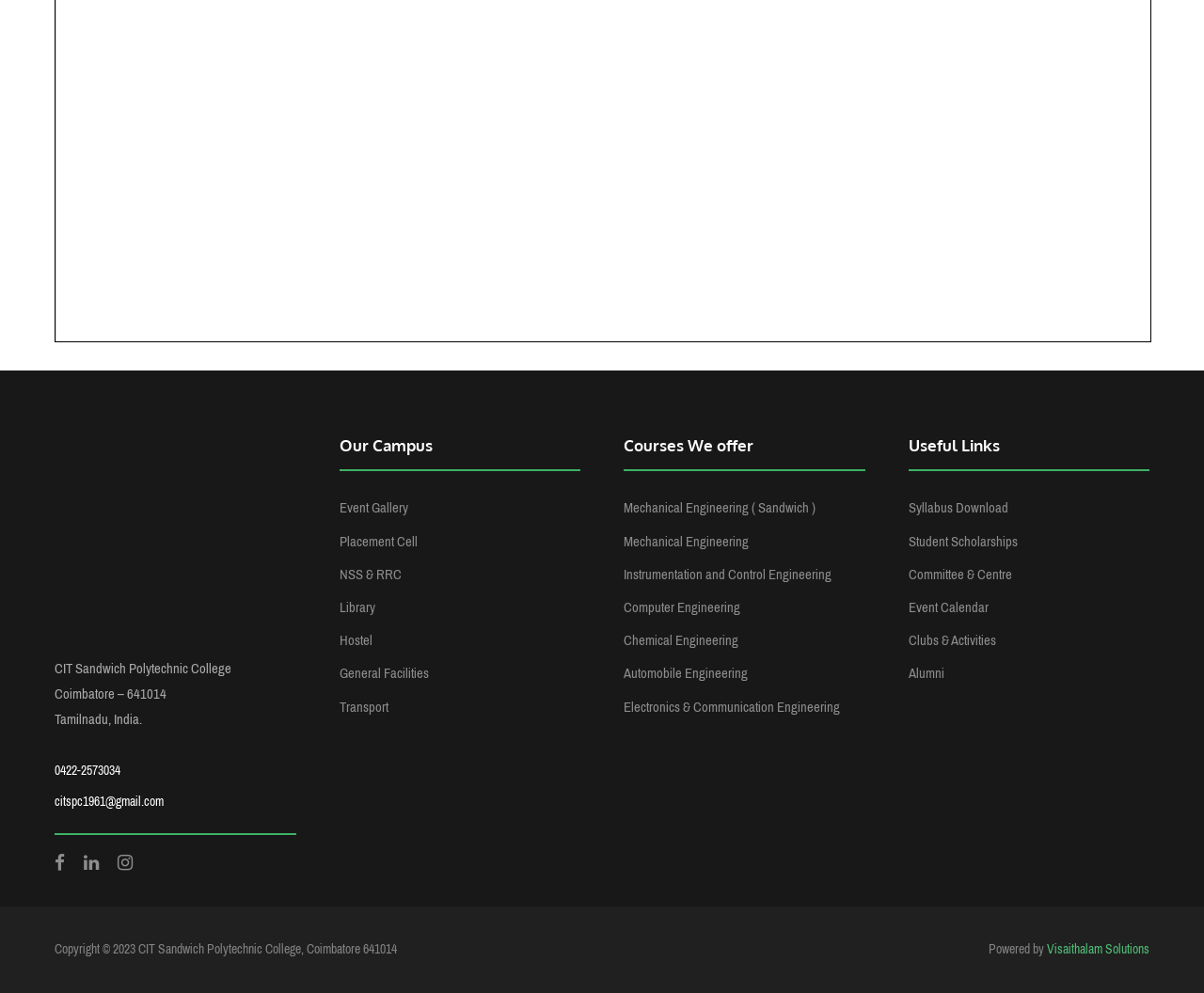Determine the bounding box coordinates of the region to click in order to accomplish the following instruction: "Read the post about F-12 and F-19 treatment". Provide the coordinates as four float numbers between 0 and 1, specifically [left, top, right, bottom].

None